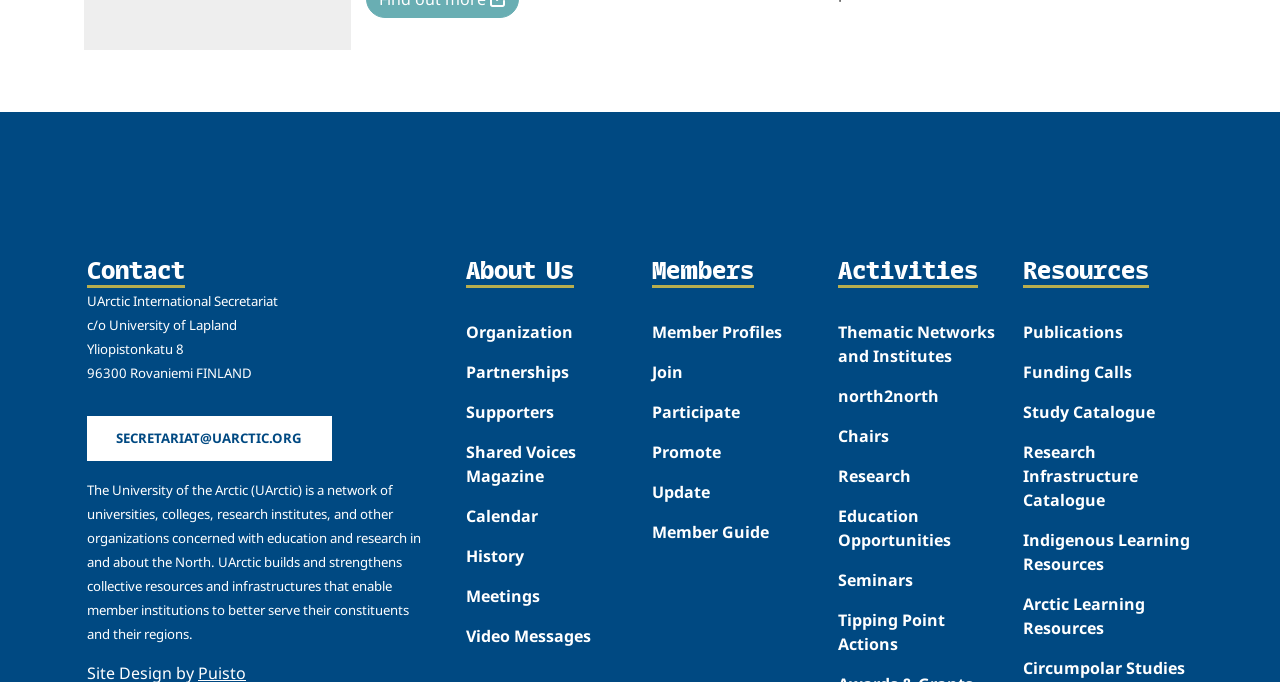What is the email address of the UArctic International Secretariat?
Answer the question based on the image using a single word or a brief phrase.

SECRETARIAT@UARCTIC.ORG